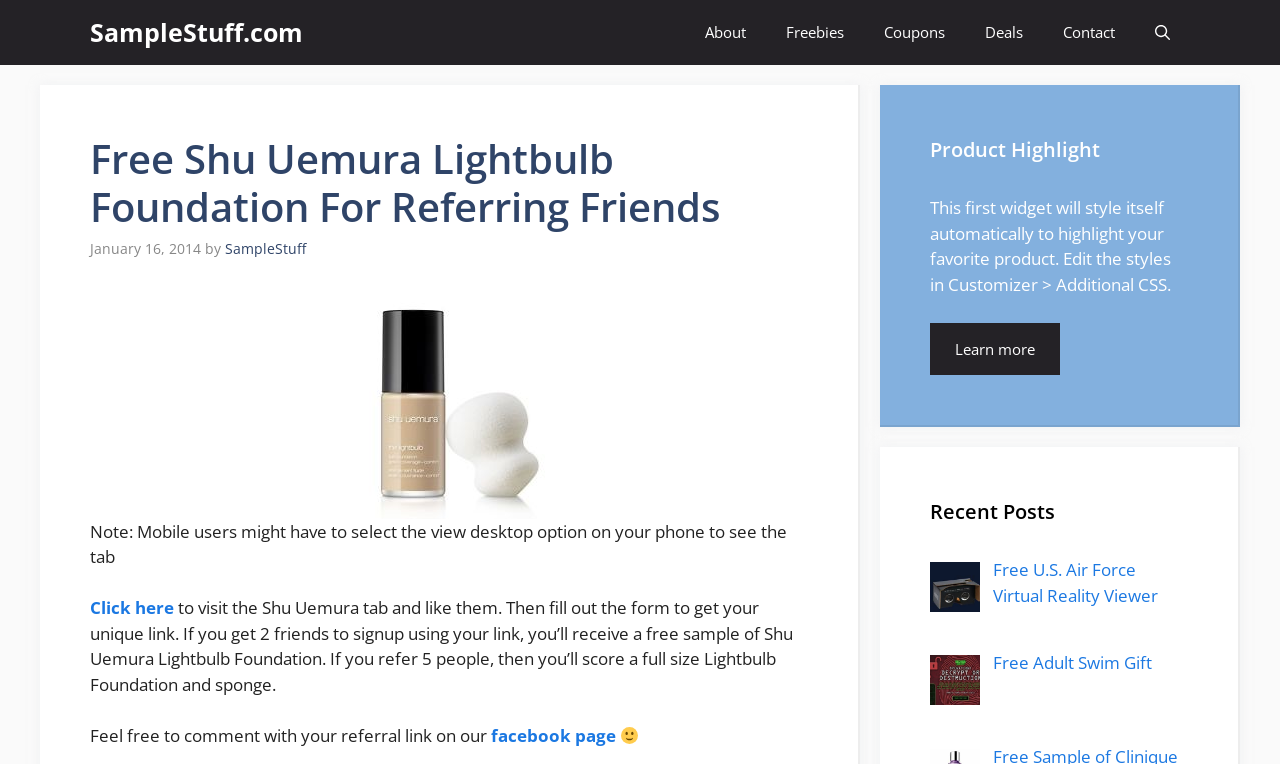Give a one-word or phrase response to the following question: What is the purpose of the 'Click here' link?

To visit the Shu Uemura tab and like them